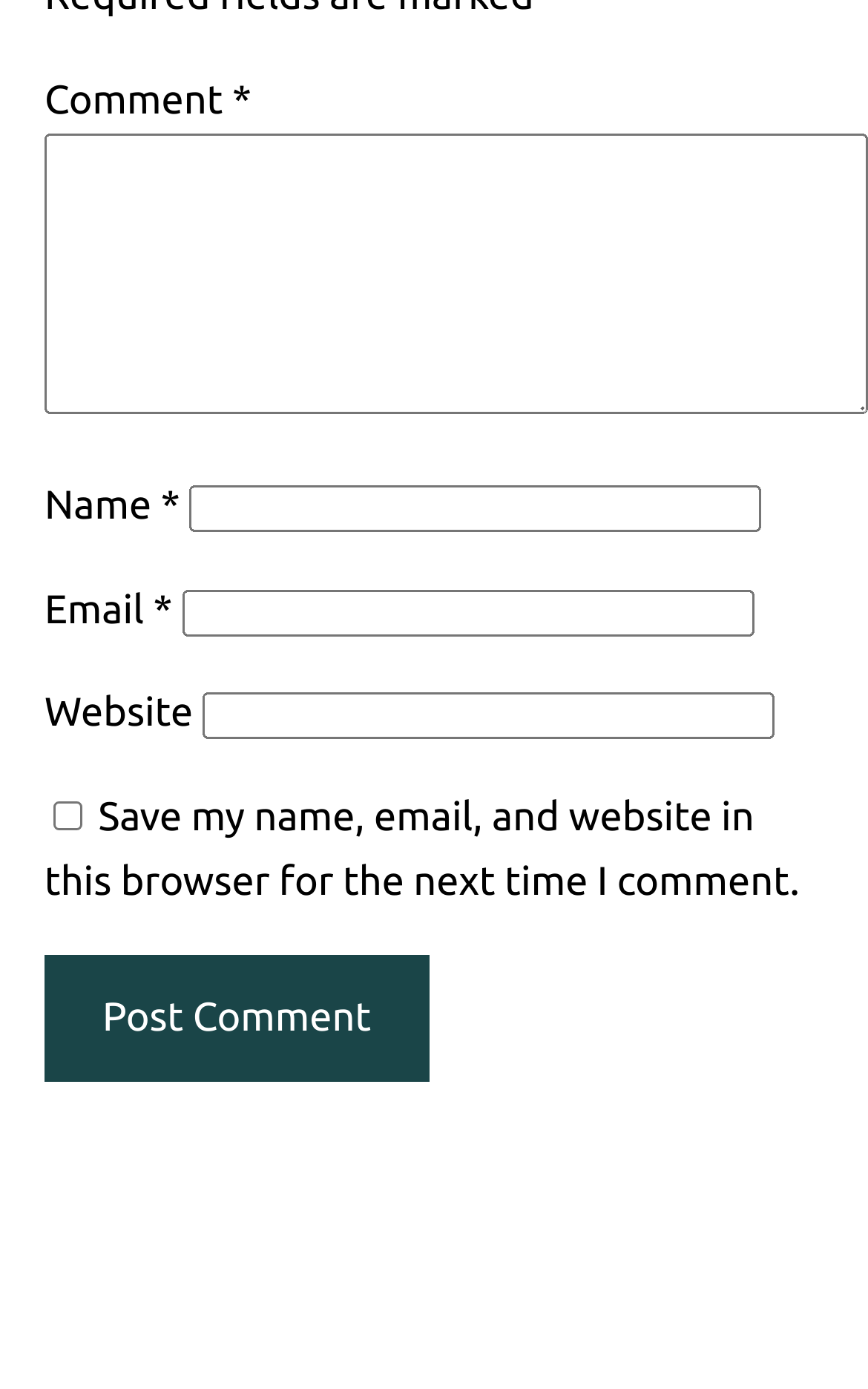Can you give a comprehensive explanation to the question given the content of the image?
What is the label of the first text box?

The first text box has a label 'Comment' which is indicated by the StaticText element with ID 318 and bounding box coordinates [0.051, 0.057, 0.267, 0.089].